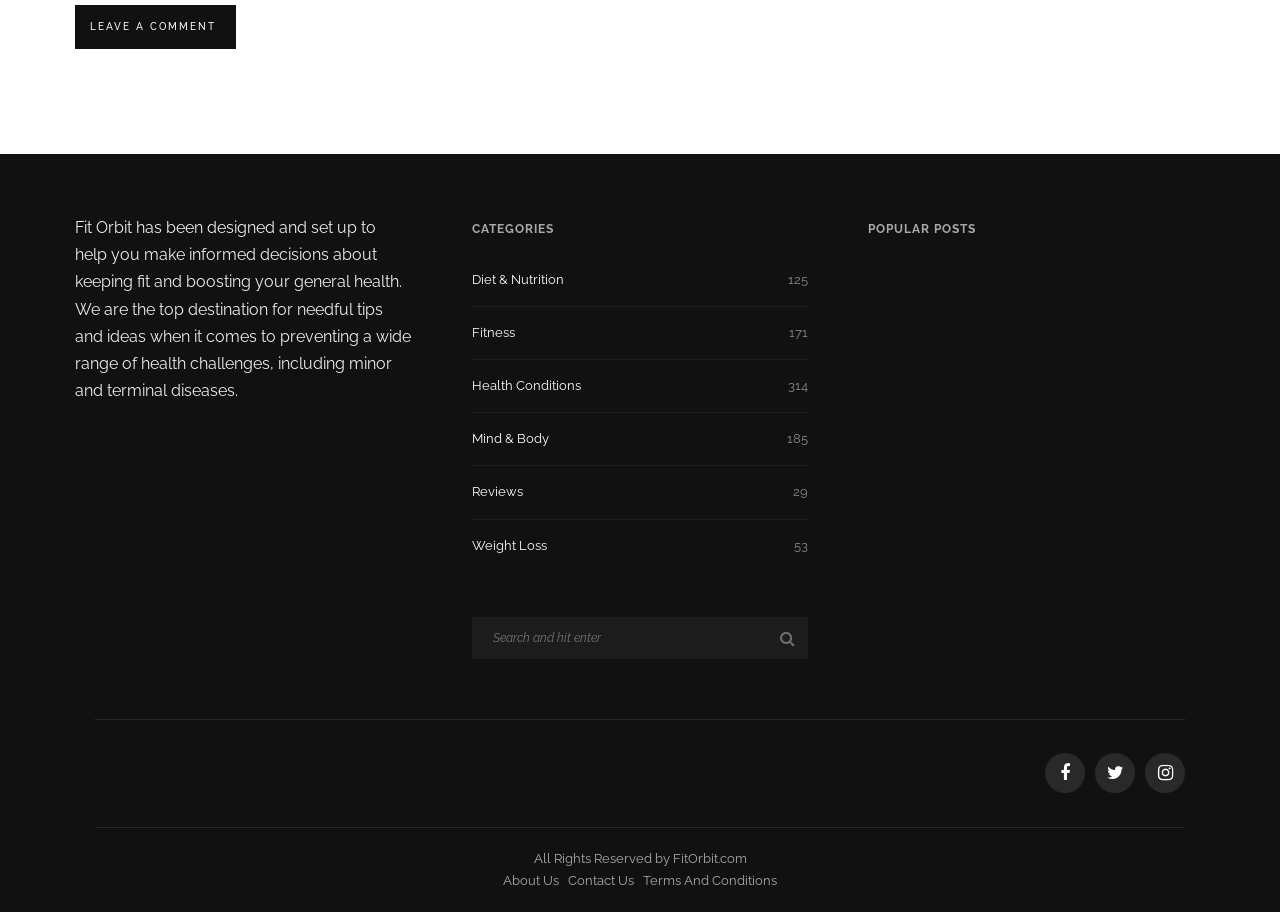Please identify the bounding box coordinates of the element that needs to be clicked to perform the following instruction: "Read the article about 'Why Do I Feel Like I’m Going To Die Soon'".

[0.678, 0.321, 0.76, 0.342]